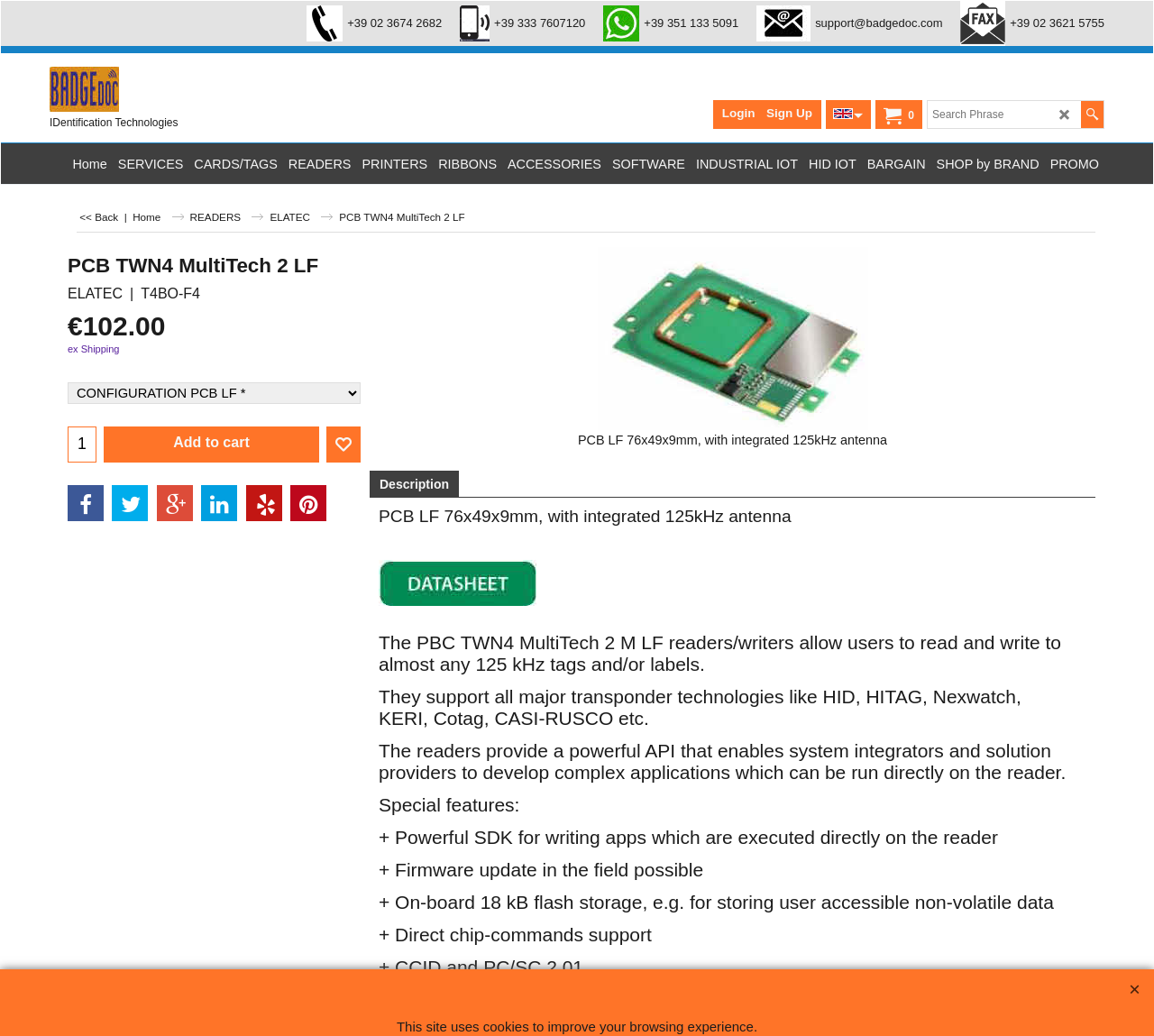Determine the bounding box coordinates of the area to click in order to meet this instruction: "search for something".

None